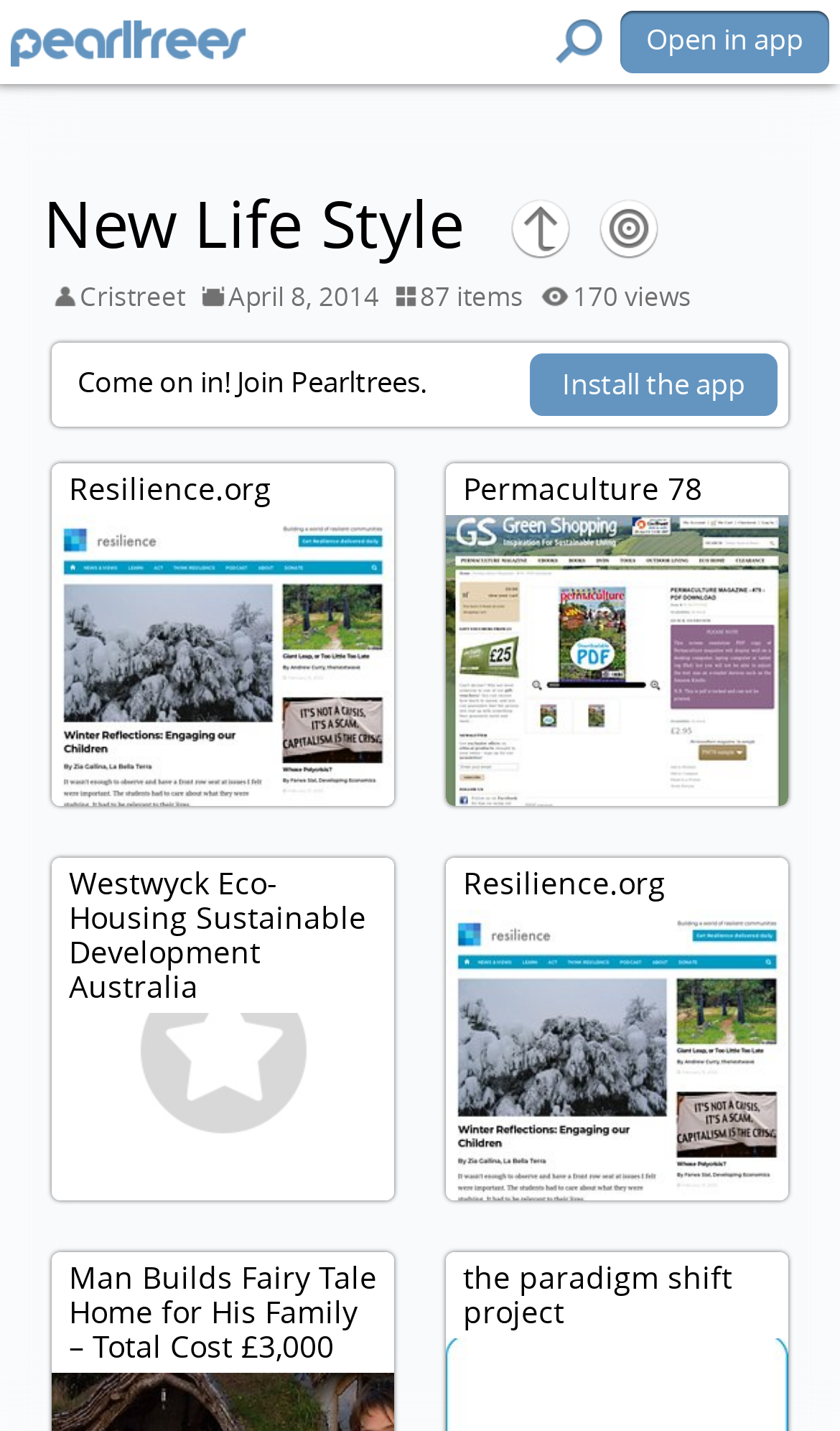Describe all visible elements and their arrangement on the webpage.

The webpage appears to be a profile or collection page on a platform called Pearltrees. At the top, there is a header section with the username "Cristreet" and the date "April 8, 2014" displayed side by side. To the right of these, there are two counters showing "87 items" and "170 views". 

Below the header, there is a call-to-action section with a prominent message "Come on in! Join Pearltrees." and a secondary option to "Install the app" on the right. 

The main content area is divided into several sections, each containing a list of links or titles. The first section has four links, including "Resilience.org", "Permaculture 78", "Westwyck Eco-Housing Sustainable Development Australia", and "Man Builds Fairy Tale Home for His Family – Total Cost £3,000". These links are stacked vertically, with the first and third links aligned to the left, and the second and fourth links indented slightly to the right.

Below these links, there is another section with a single link "the paradigm shift project". This link is positioned below the fourth link in the previous section and is also indented slightly to the right.

At the very top-right corner of the page, there is a small button labeled "Open in app".